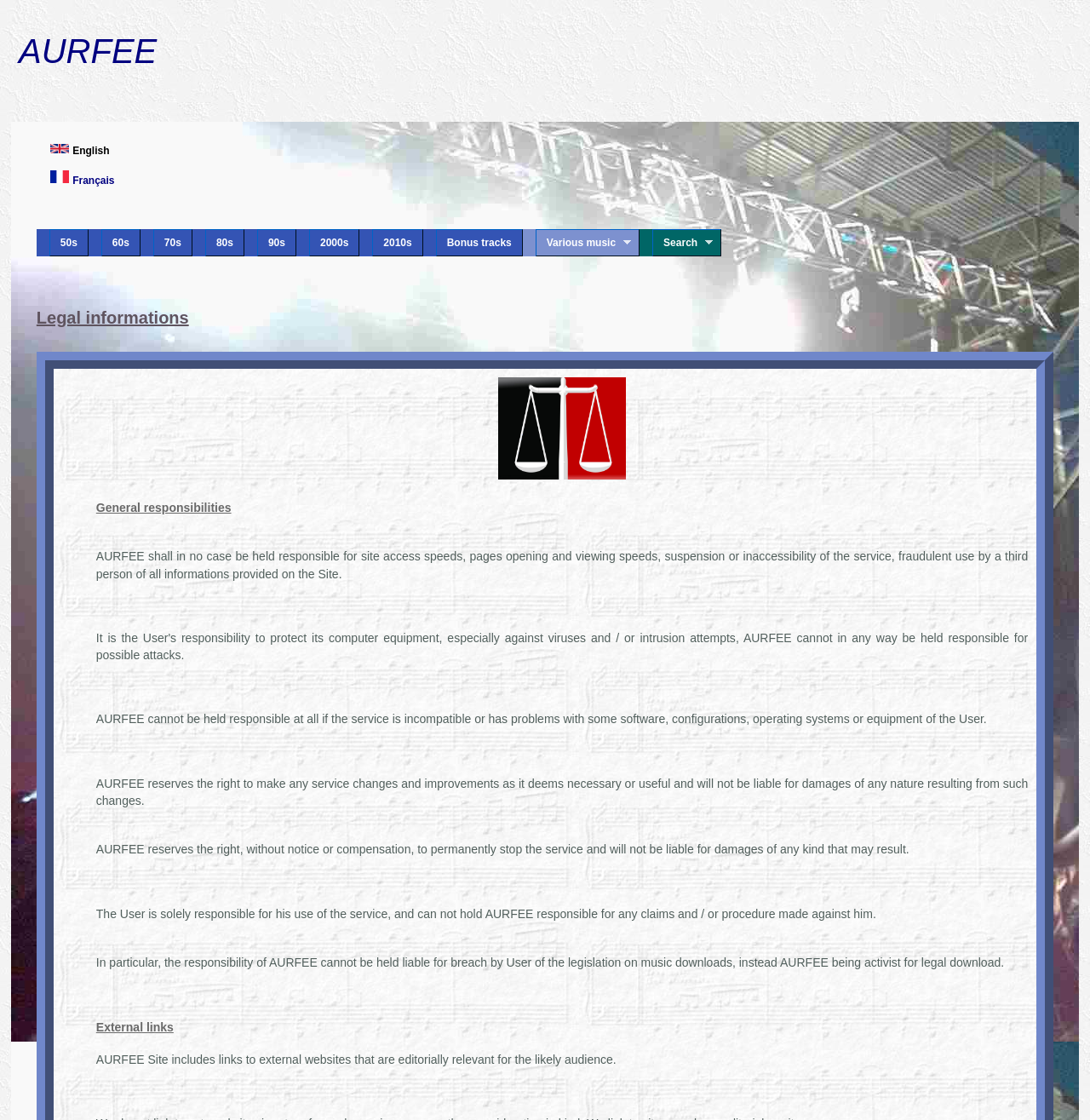What is the user responsible for?
Observe the image and answer the question with a one-word or short phrase response.

Protecting computer equipment